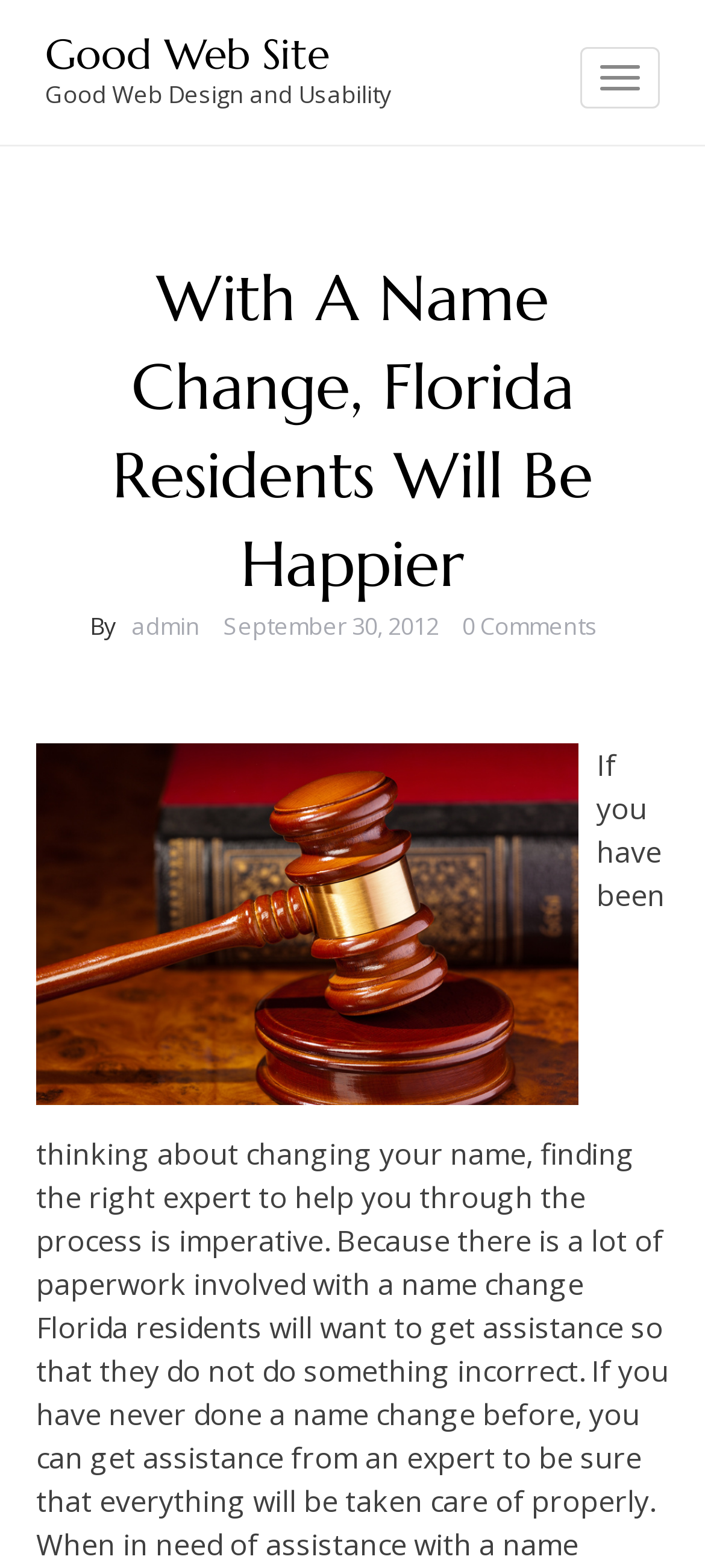Identify the main heading from the webpage and provide its text content.

With A Name Change, Florida Residents Will Be Happier